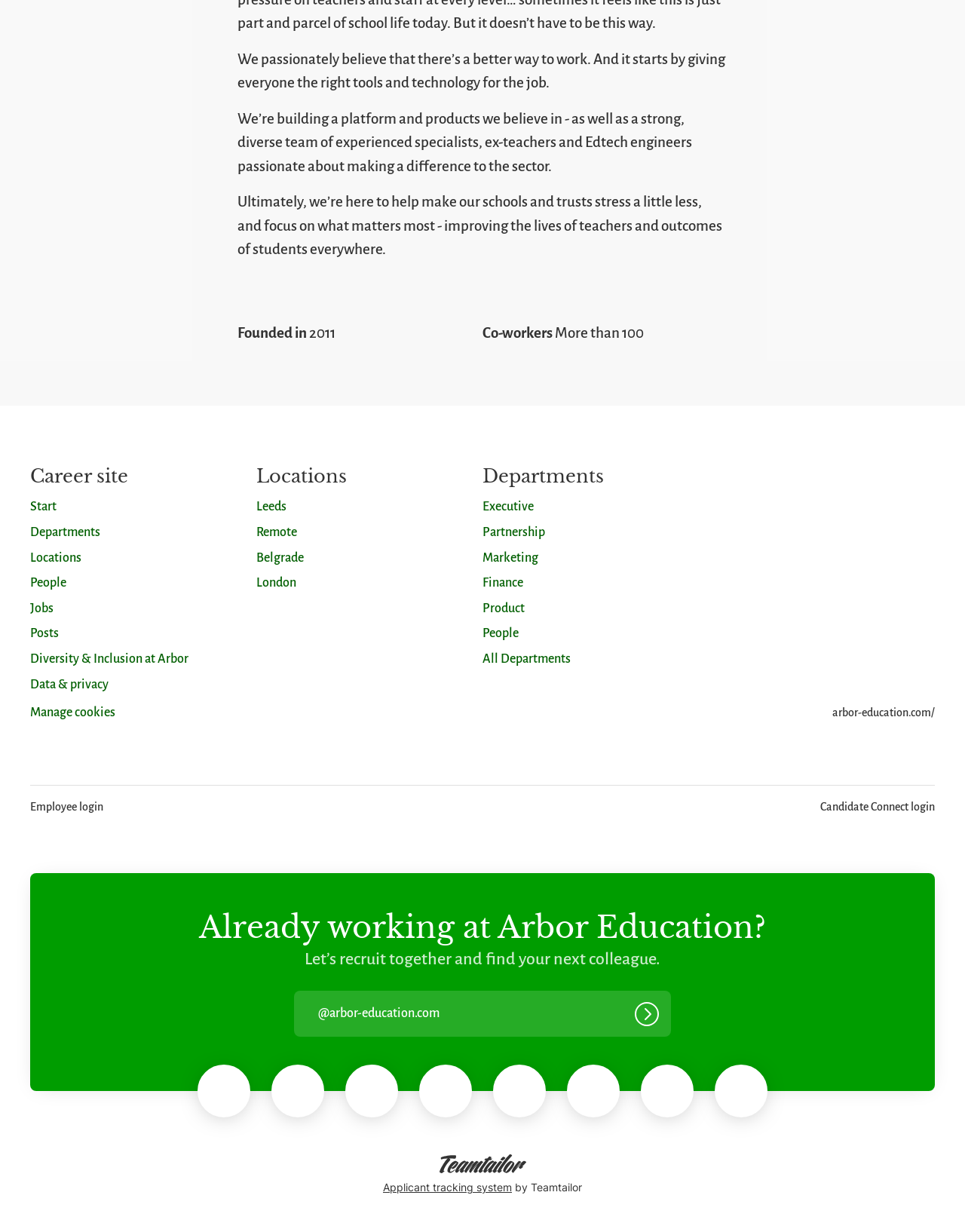How many co-workers does the company have?
Use the image to answer the question with a single word or phrase.

More than 100